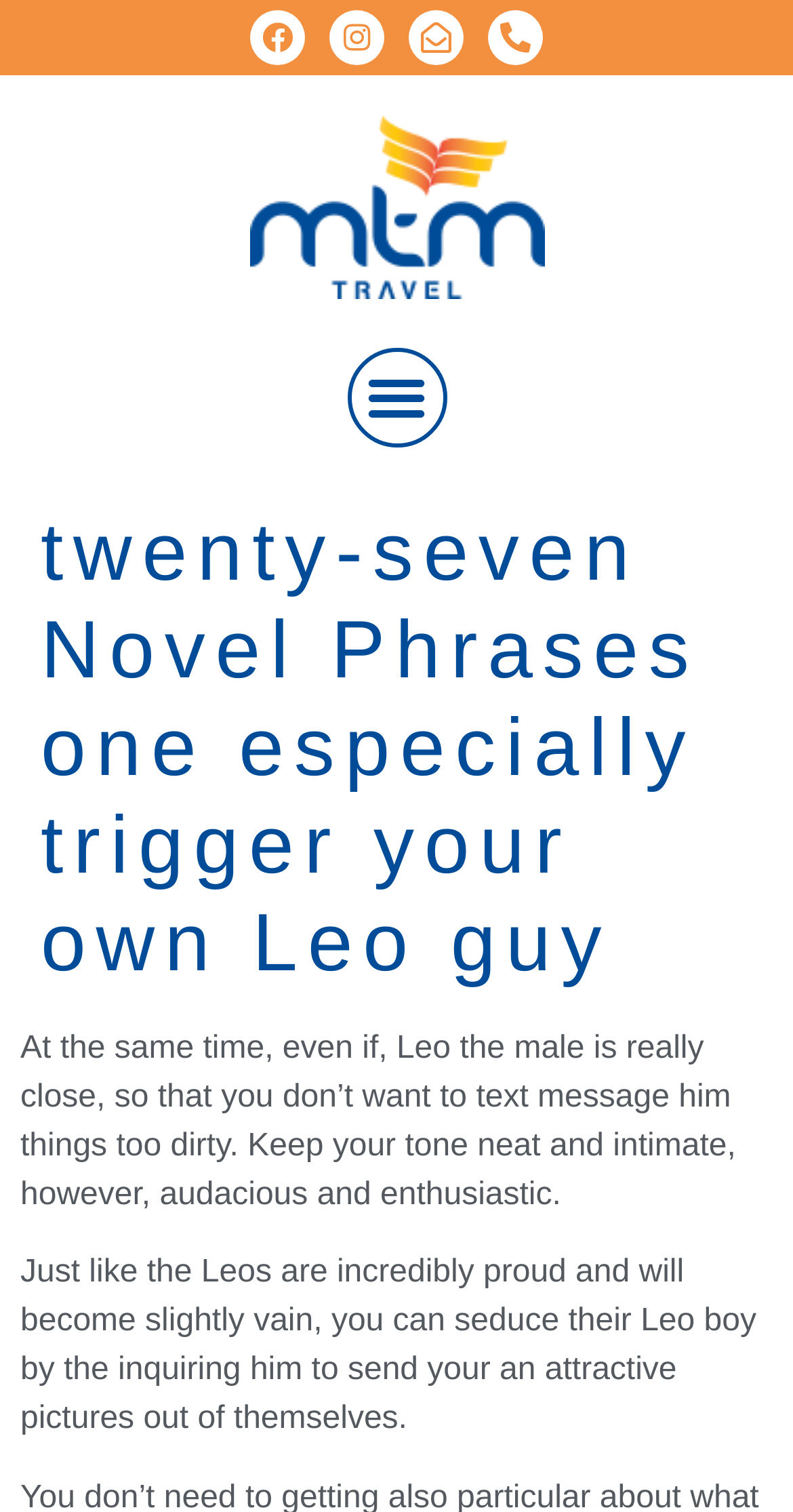What is the current state of the menu toggle button?
Answer the question with detailed information derived from the image.

The menu toggle button is currently not expanded, as indicated by its 'expanded' property being set to False. This button is located at the top-right corner of the webpage.